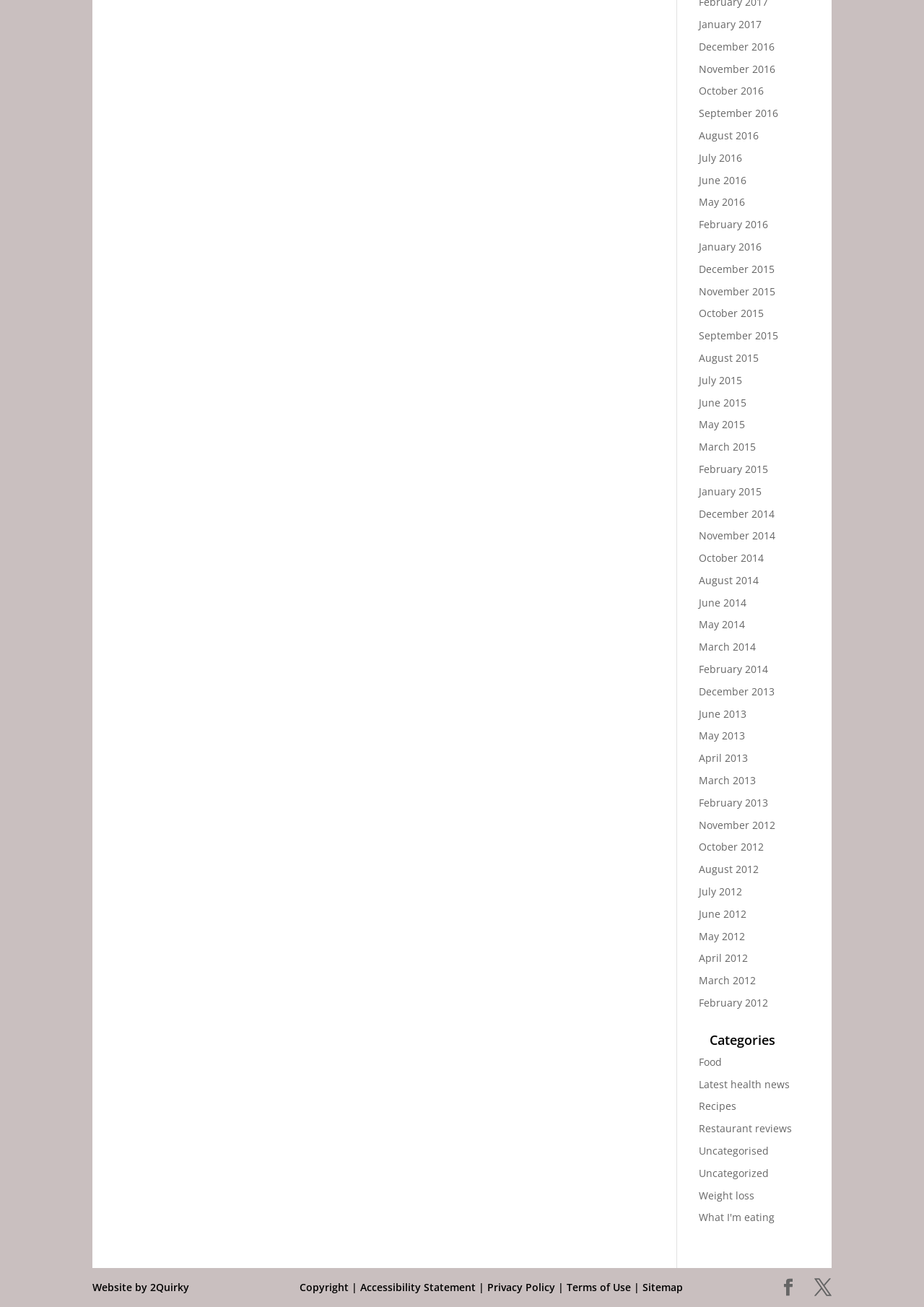Provide the bounding box coordinates of the section that needs to be clicked to accomplish the following instruction: "View January 2017 archives."

[0.756, 0.013, 0.824, 0.024]